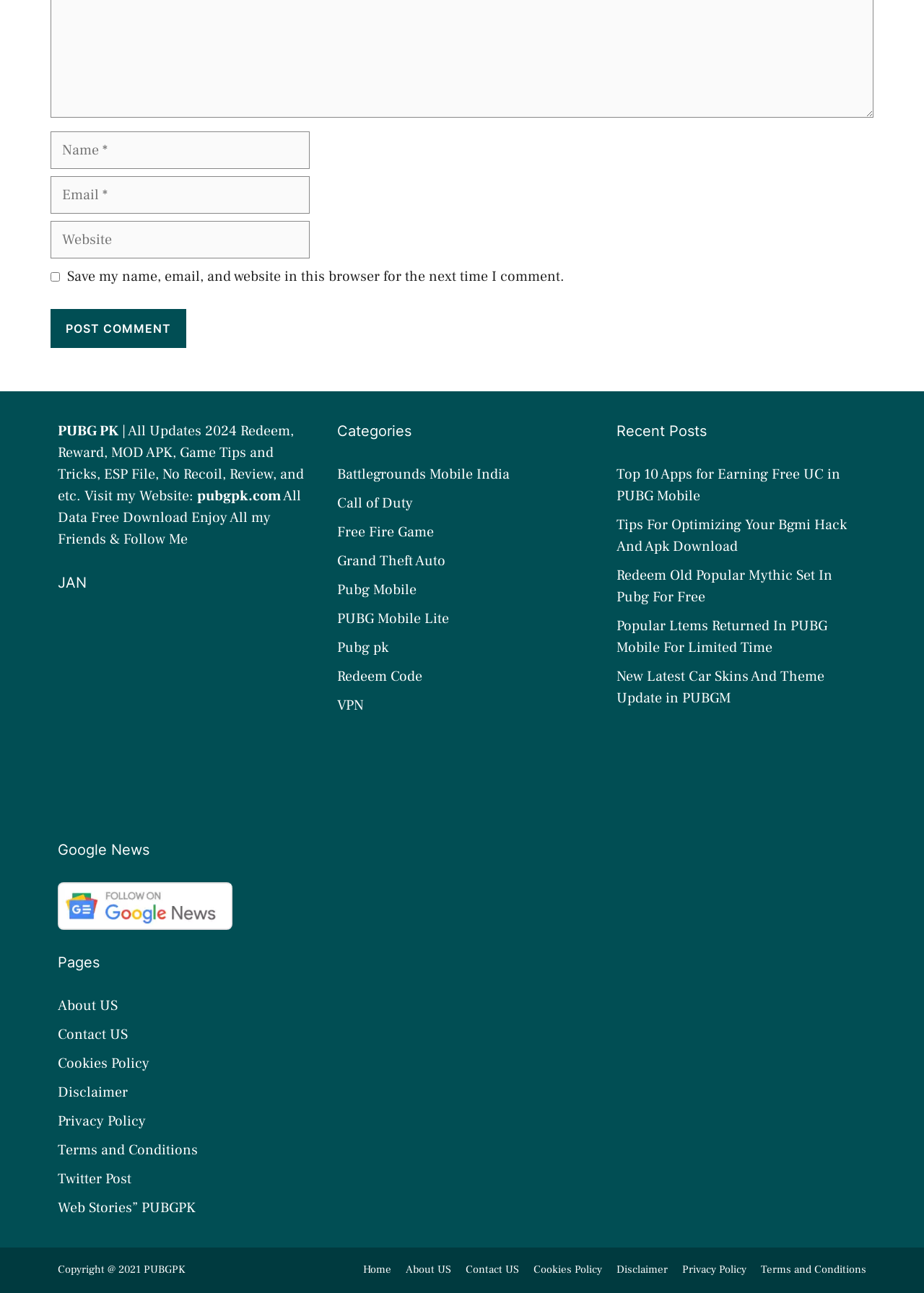Locate the bounding box coordinates of the element you need to click to accomplish the task described by this instruction: "Read the 'About US' page".

[0.062, 0.771, 0.127, 0.785]